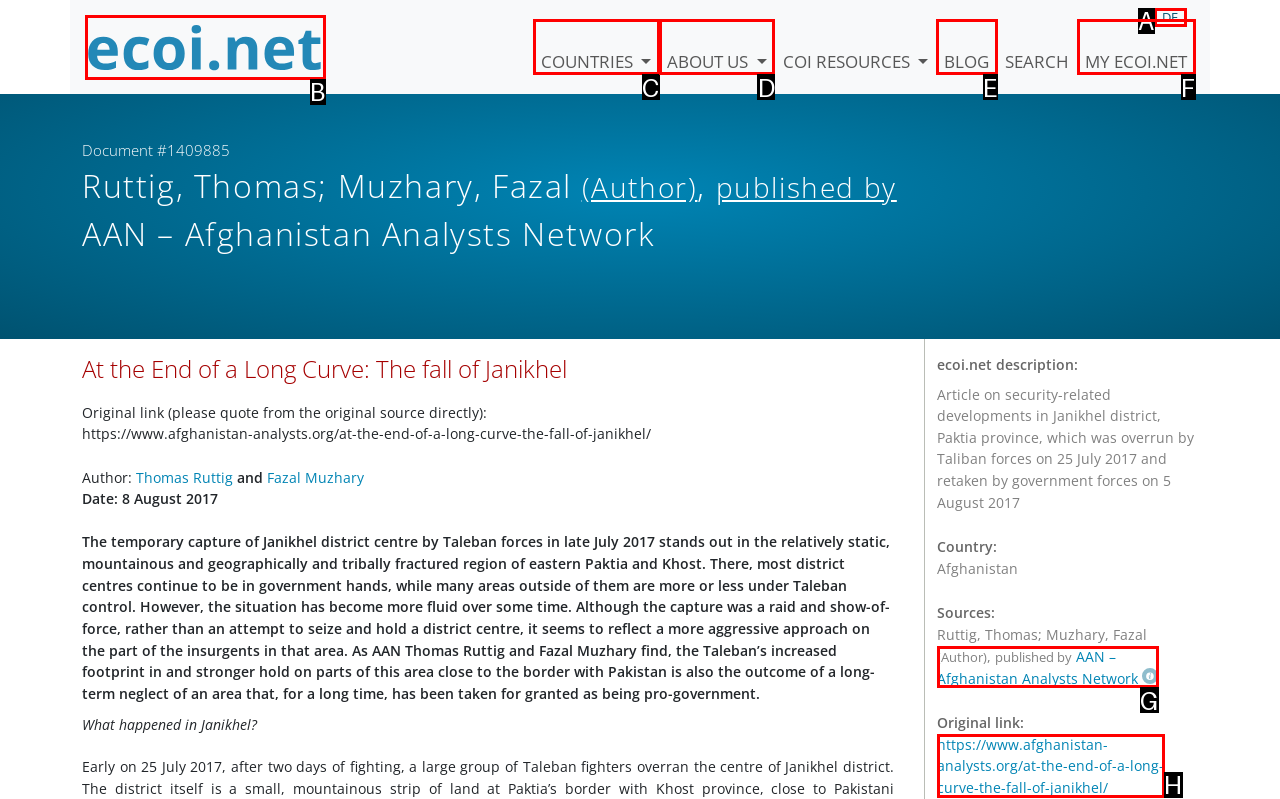Given the description: AAN – Afghanistan Analysts Network, choose the HTML element that matches it. Indicate your answer with the letter of the option.

G